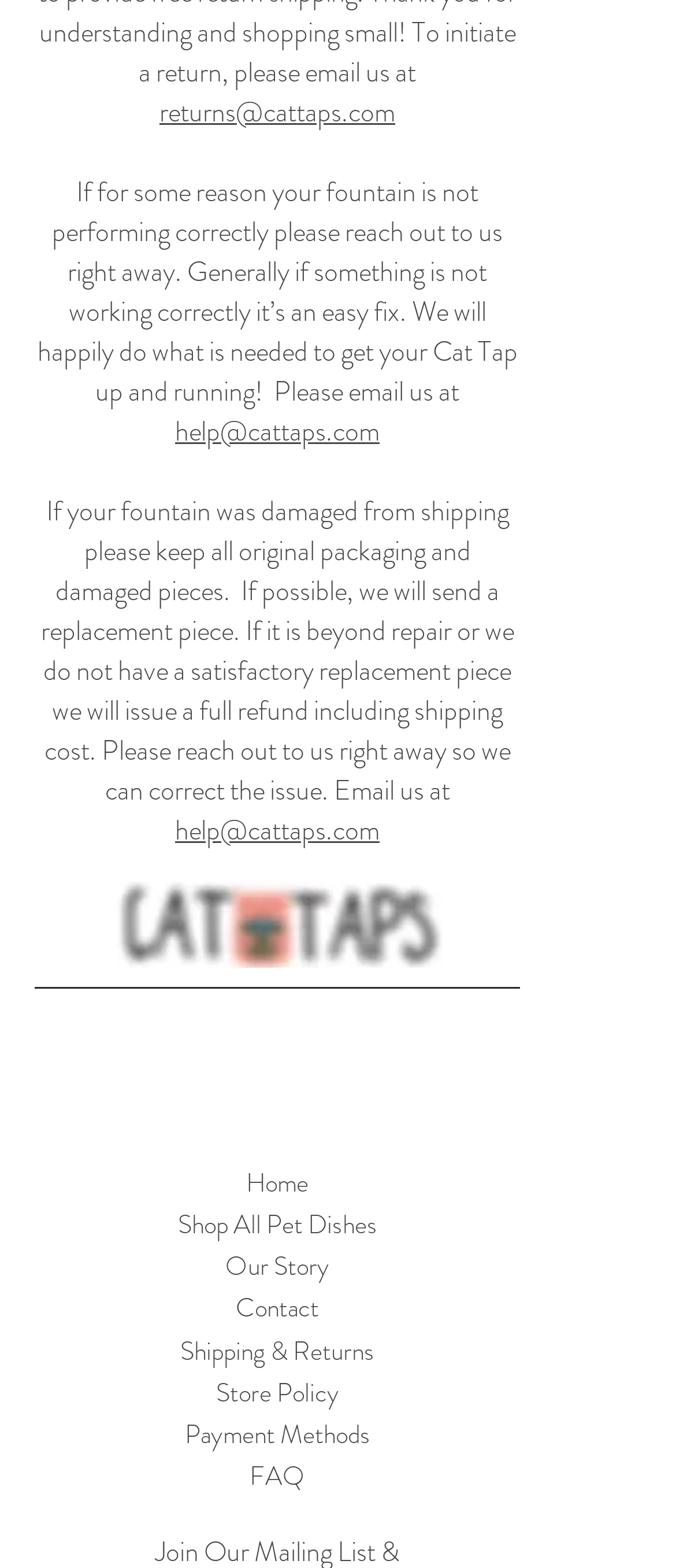Identify the bounding box coordinates for the UI element that matches this description: "returns@cattaps.com".

[0.236, 0.058, 0.585, 0.084]